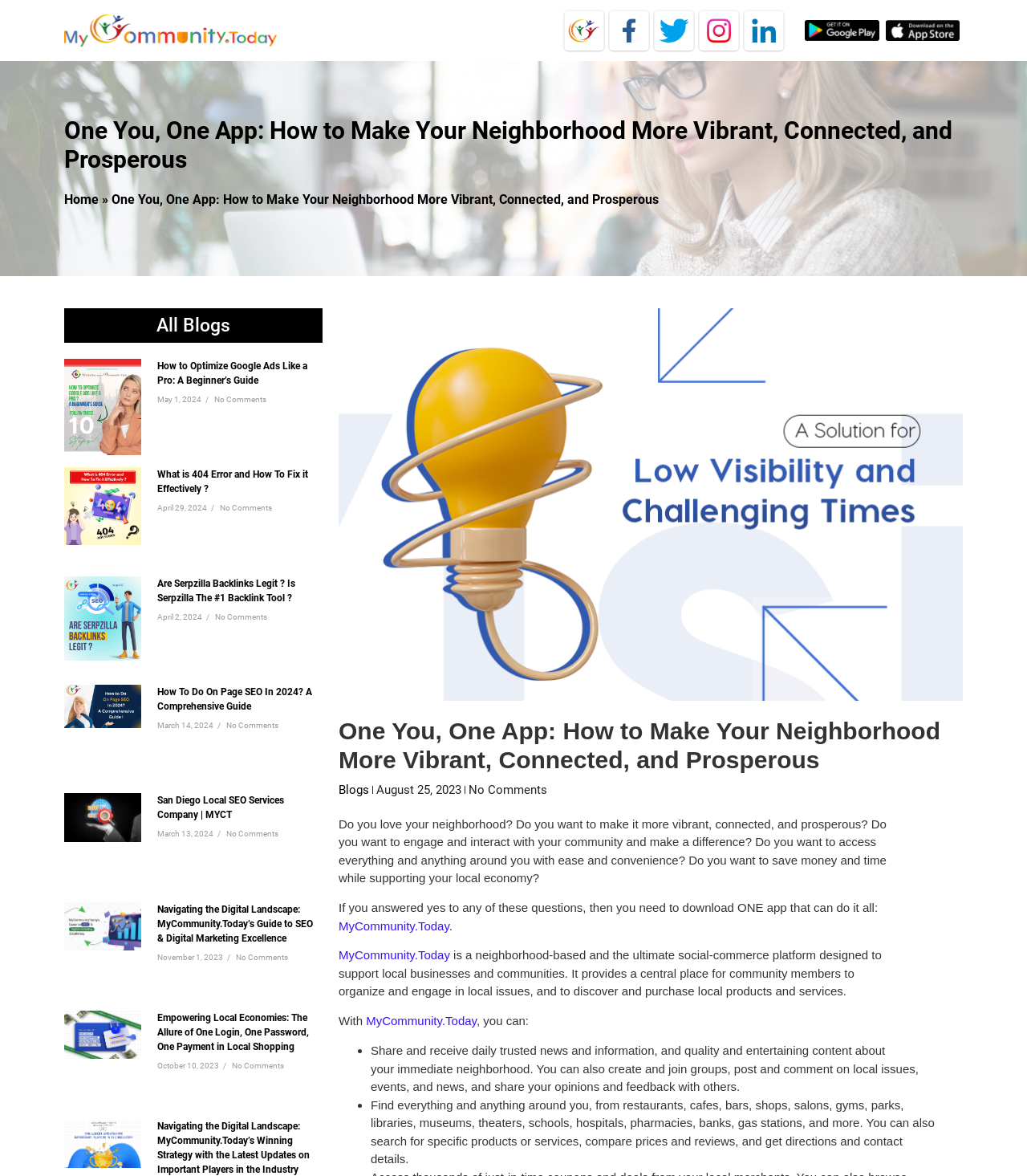Kindly determine the bounding box coordinates for the clickable area to achieve the given instruction: "Read the blog post 'How to Optimize Google Ads Like a Pro: A Beginner’s Guide'".

[0.153, 0.305, 0.313, 0.336]